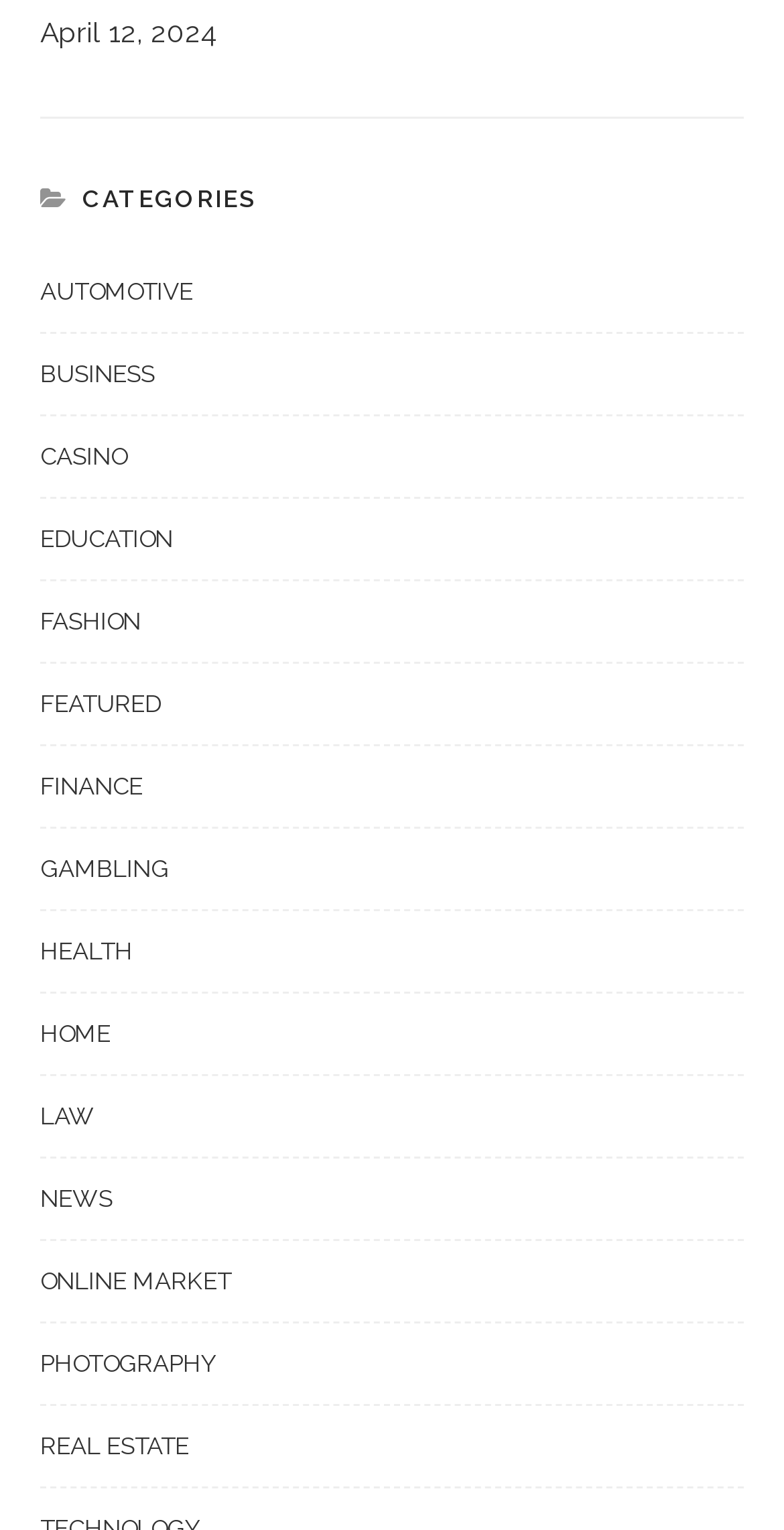Give a one-word or one-phrase response to the question: 
What categories are available on this webpage?

AUTOMOTIVE, BUSINESS, etc.